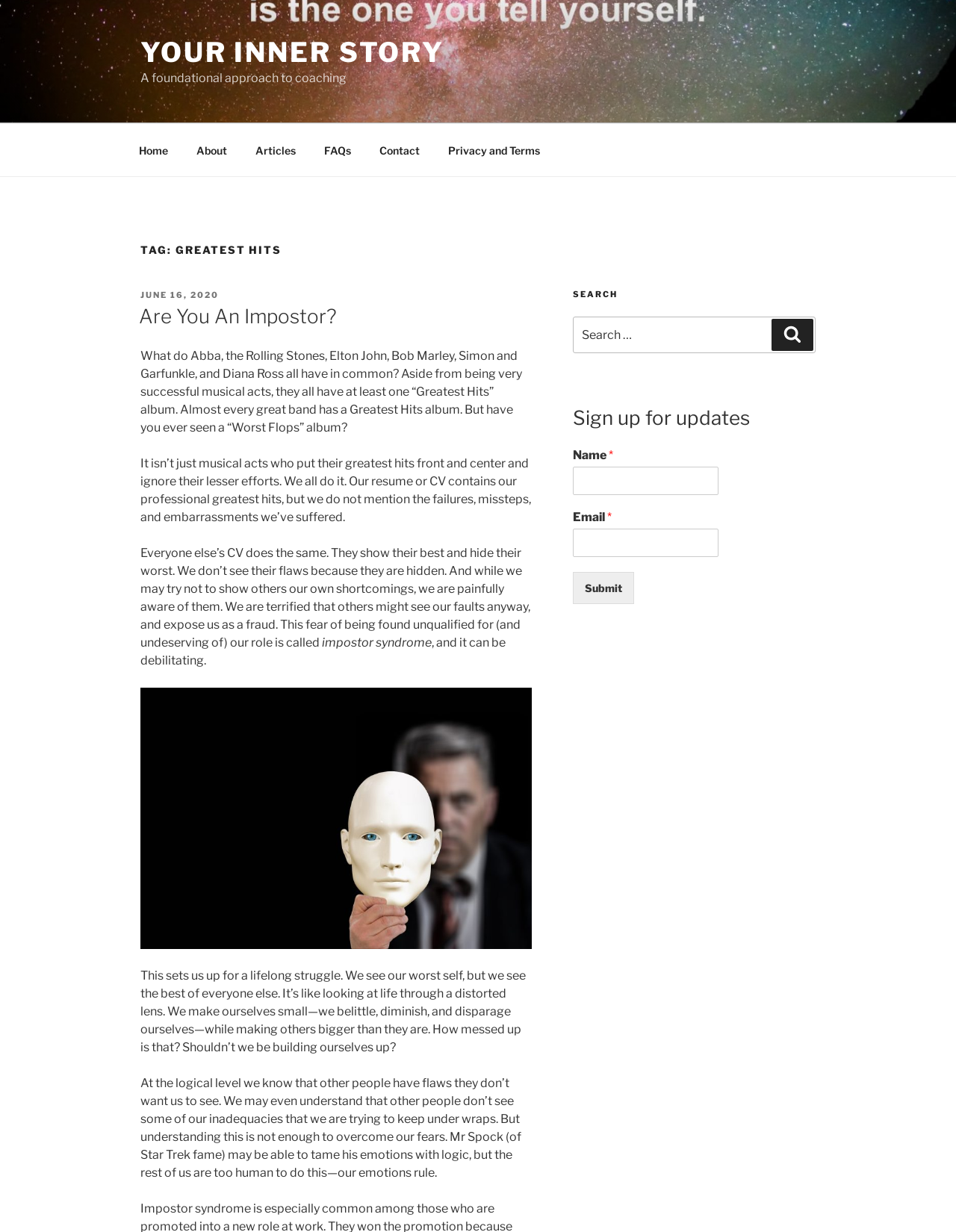Specify the bounding box coordinates of the area that needs to be clicked to achieve the following instruction: "Click on the 'YOUR INNER STORY' link".

[0.147, 0.029, 0.465, 0.056]